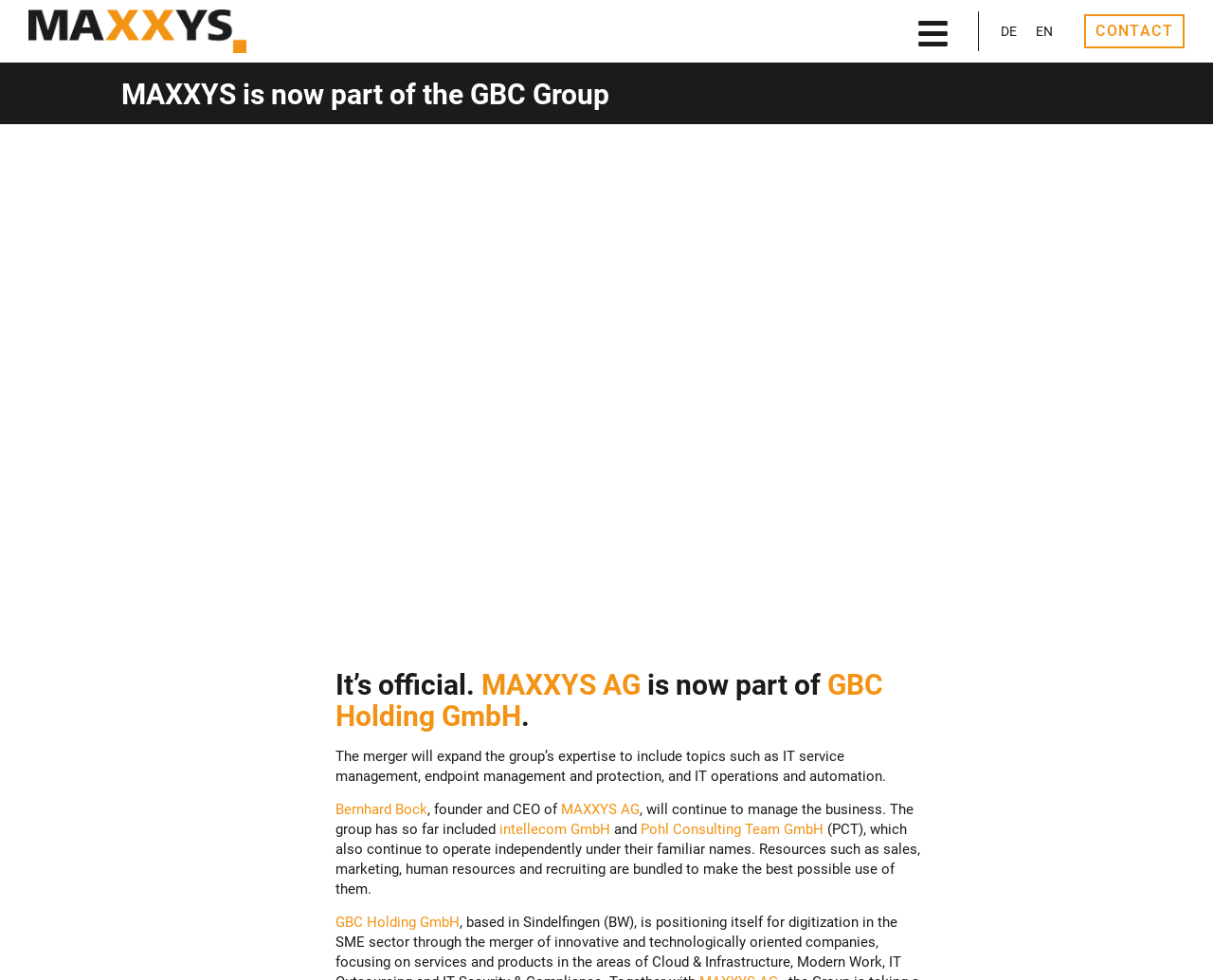Answer the question below in one word or phrase:
What companies are included in the group?

intellecom GmbH and Pohl Consulting Team GmbH